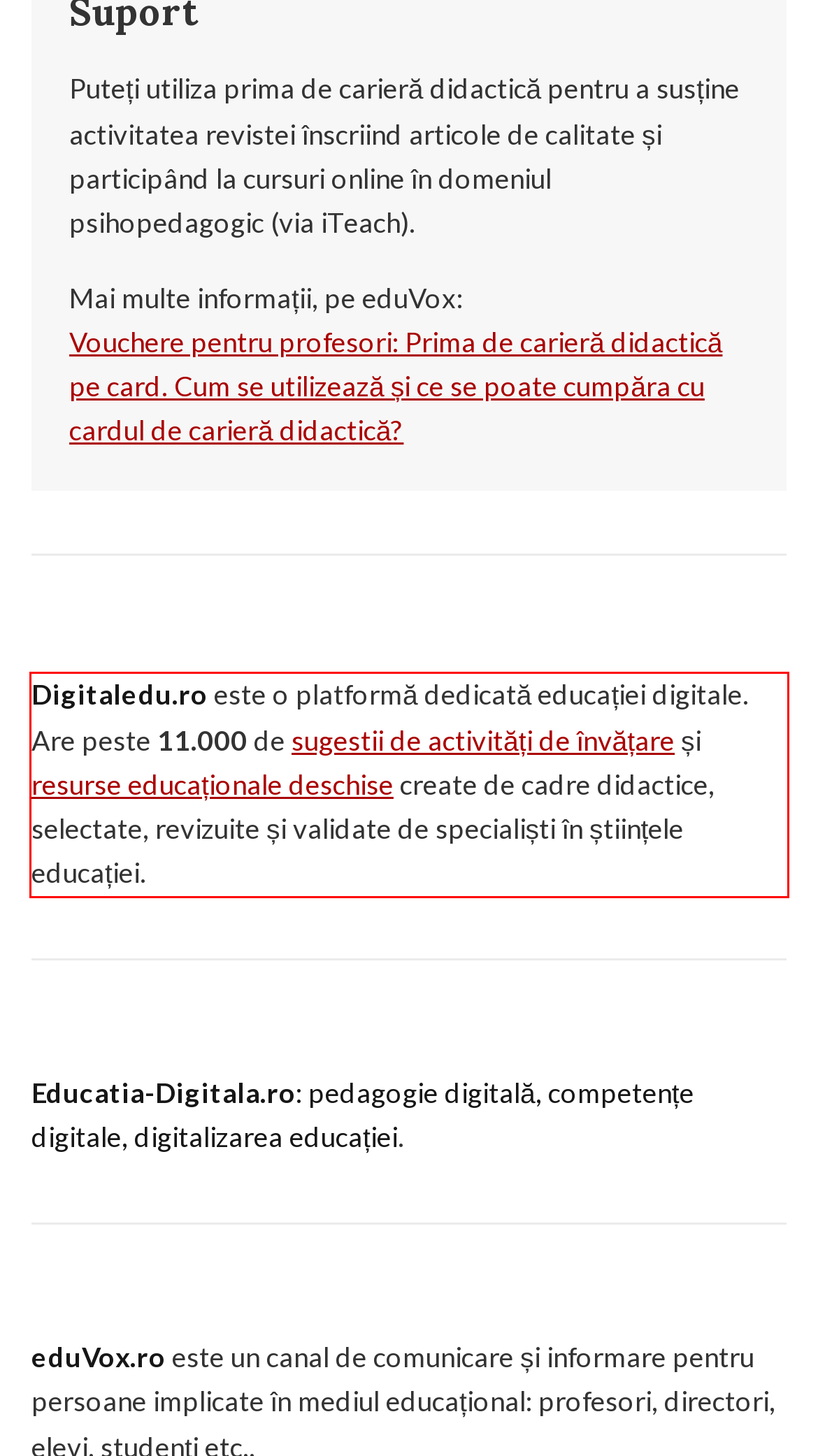Using the provided screenshot, read and generate the text content within the red-bordered area.

Digitaledu.ro este o platformă dedicată educației digitale. Are peste 11.000 de sugestii de activități de învățare și resurse educaționale deschise create de cadre didactice, selectate, revizuite și validate de specialiști în științele educației.